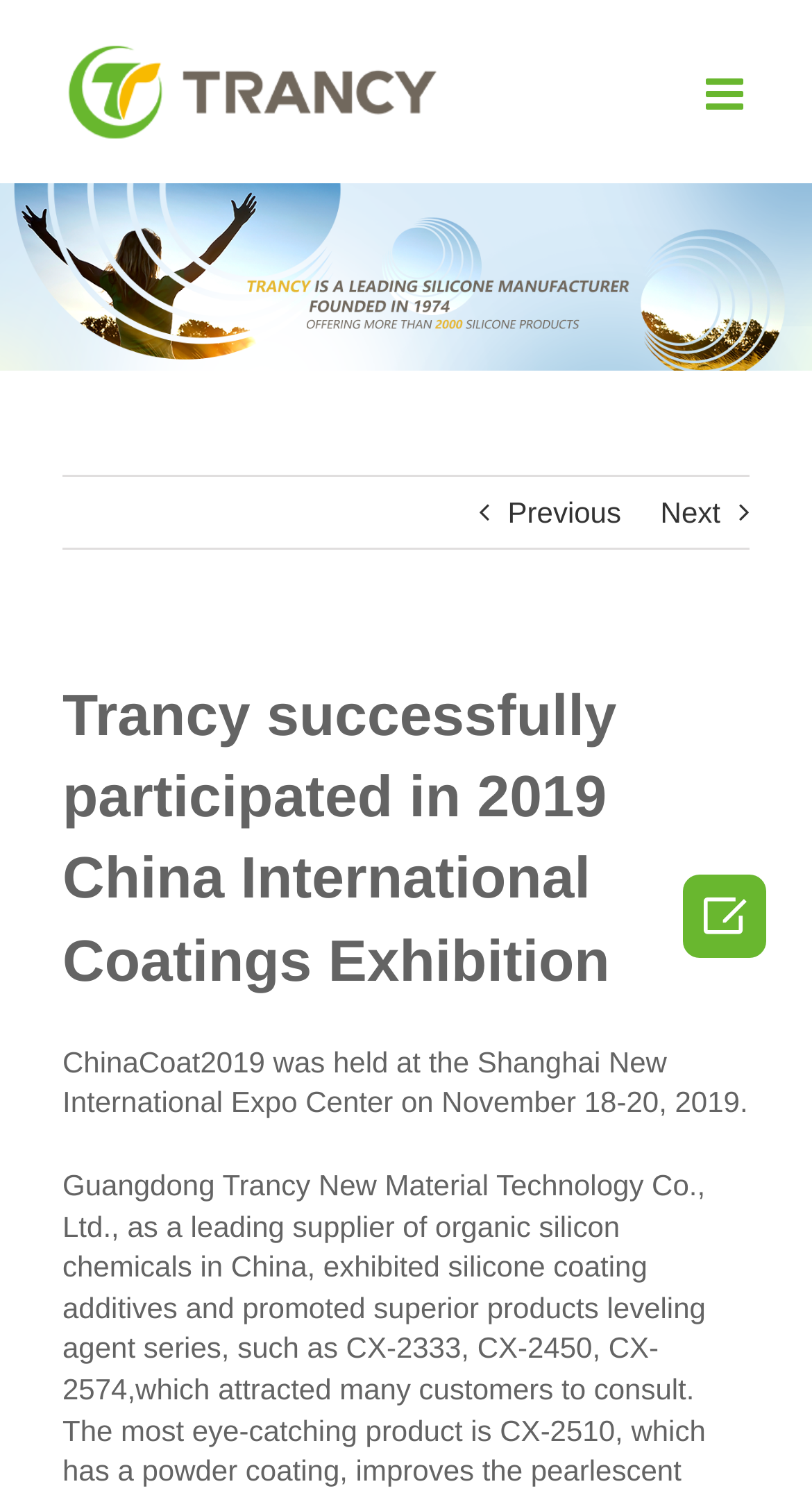Give the bounding box coordinates for the element described as: "alt="TRANCY Logo"".

[0.077, 0.028, 0.538, 0.094]